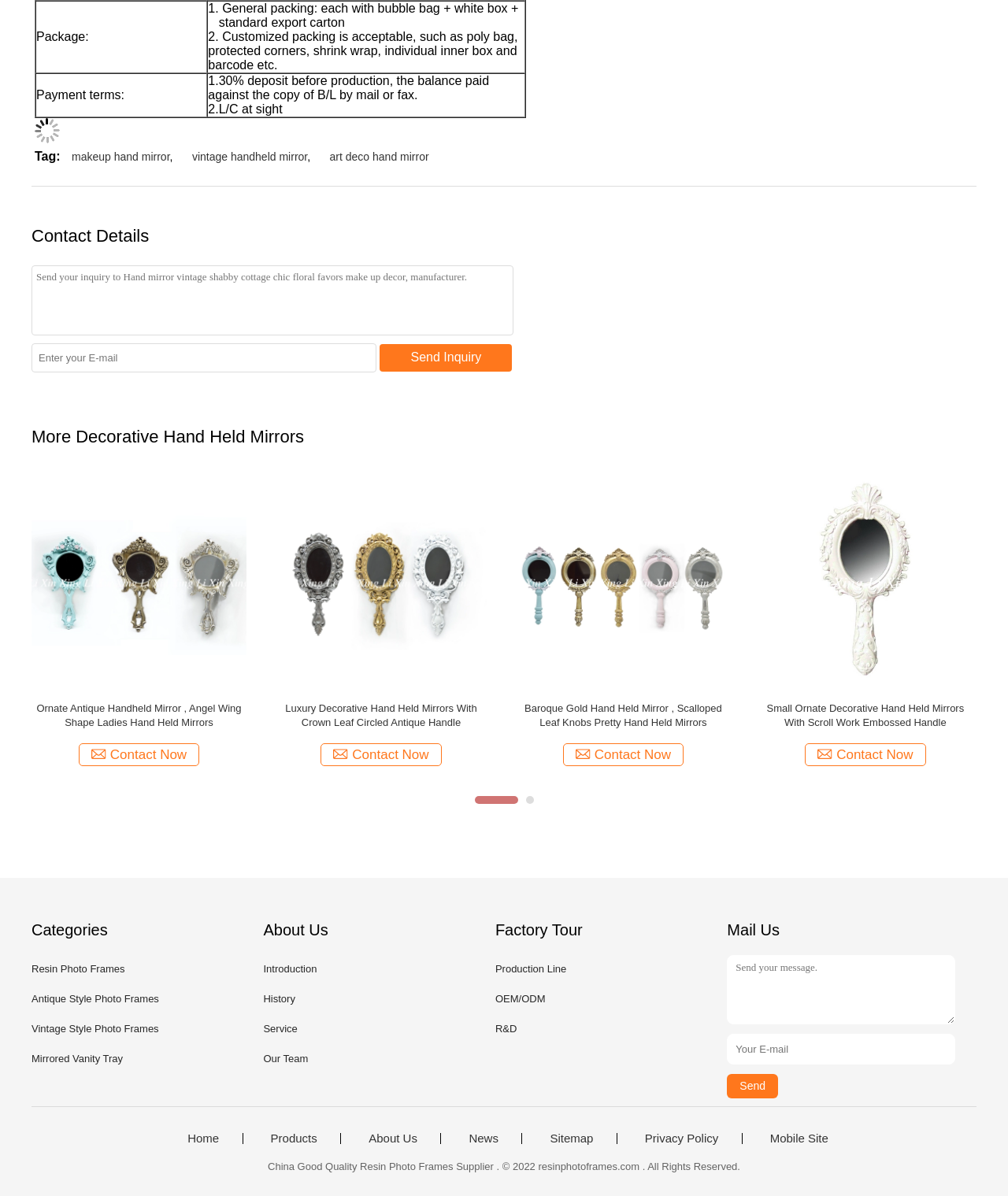Identify the bounding box of the UI element described as follows: "Contact Us". Provide the coordinates as four float numbers in the range of 0 to 1 [left, top, right, bottom].

None